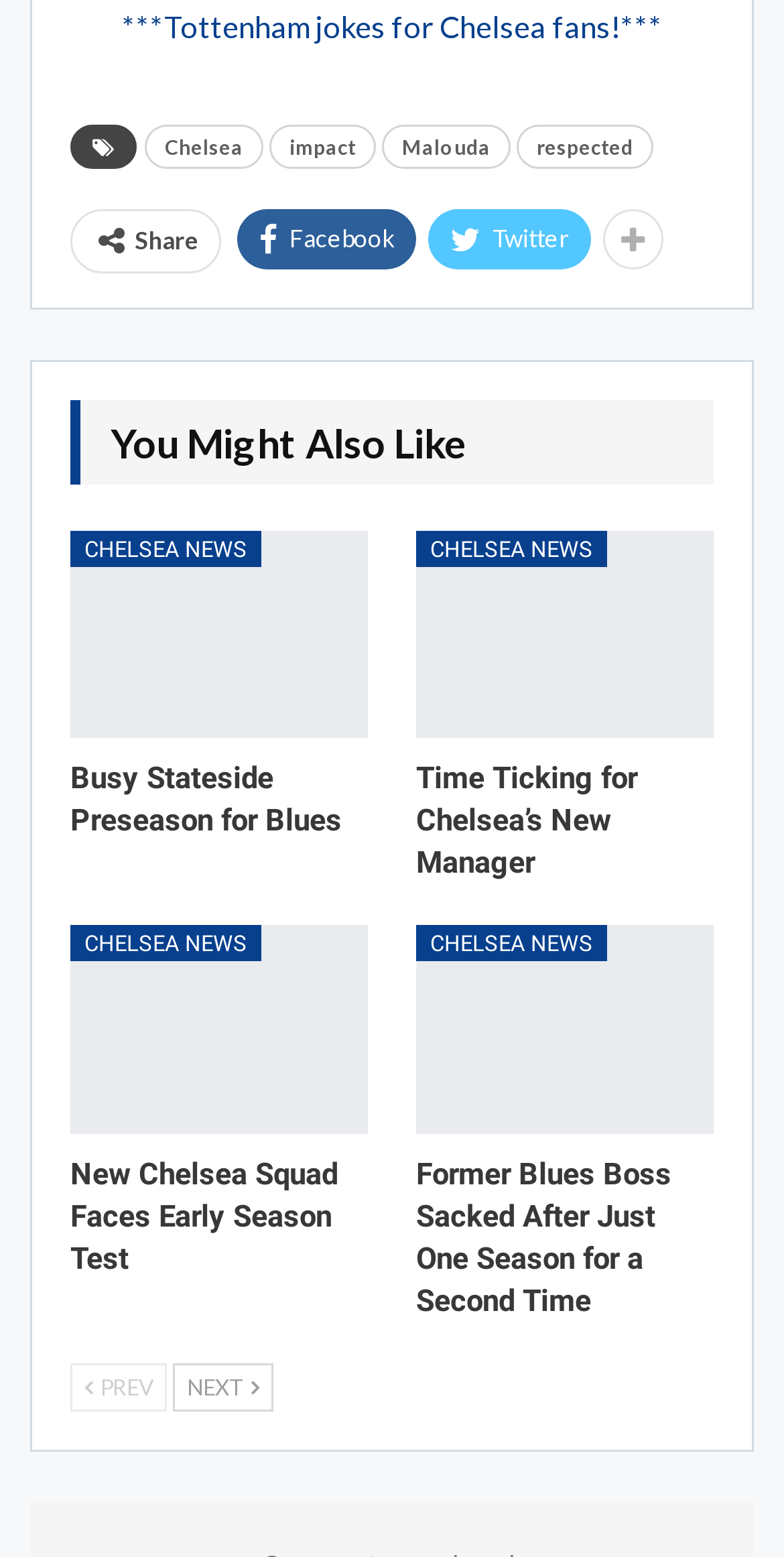By analyzing the image, answer the following question with a detailed response: What social media platforms are available for sharing?

The webpage provides options to share content on social media platforms Facebook and Twitter, which are represented by their respective icons and located at [0.303, 0.134, 0.531, 0.173] and [0.546, 0.134, 0.754, 0.173] respectively.